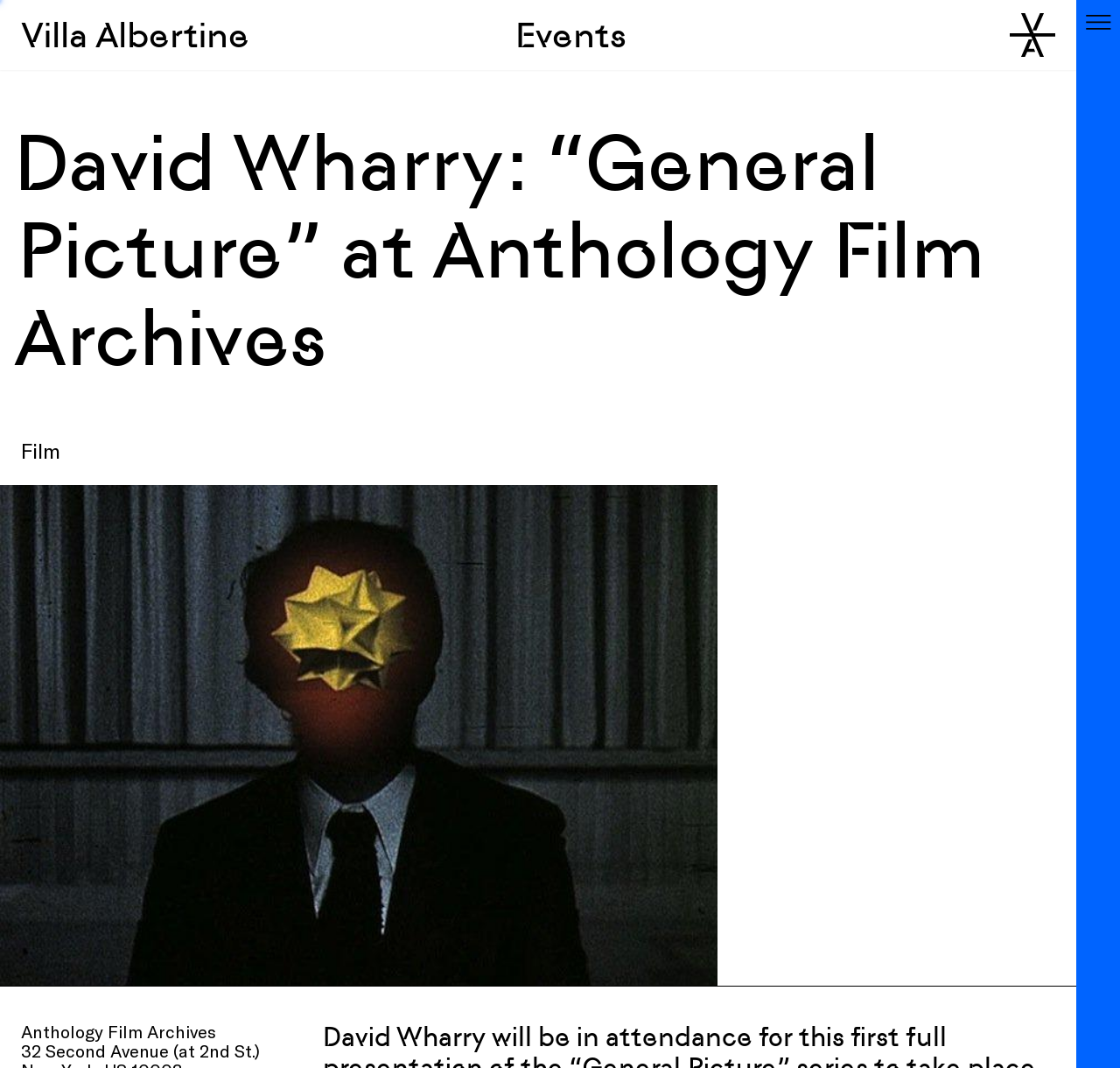What is the address of the event location?
Please answer the question with a detailed response using the information from the screenshot.

I found the answer by looking at the static text at the bottom of the webpage, which contains the address '32 Second Avenue (at 2nd St.)'. This suggests that the event is being held at this location.